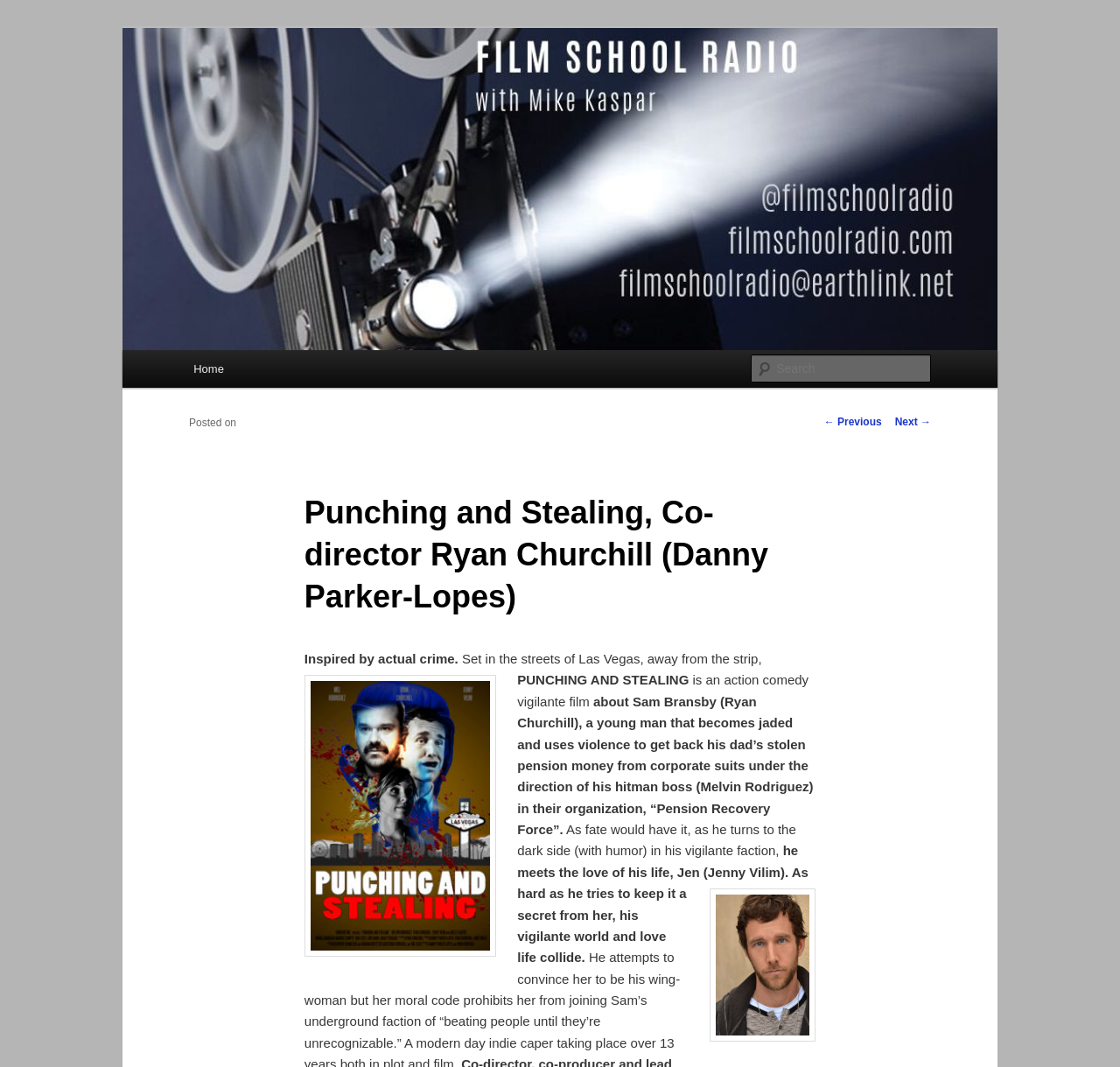Can you find and provide the main heading text of this webpage?

Film School Radio hosted by Mike Kaspar